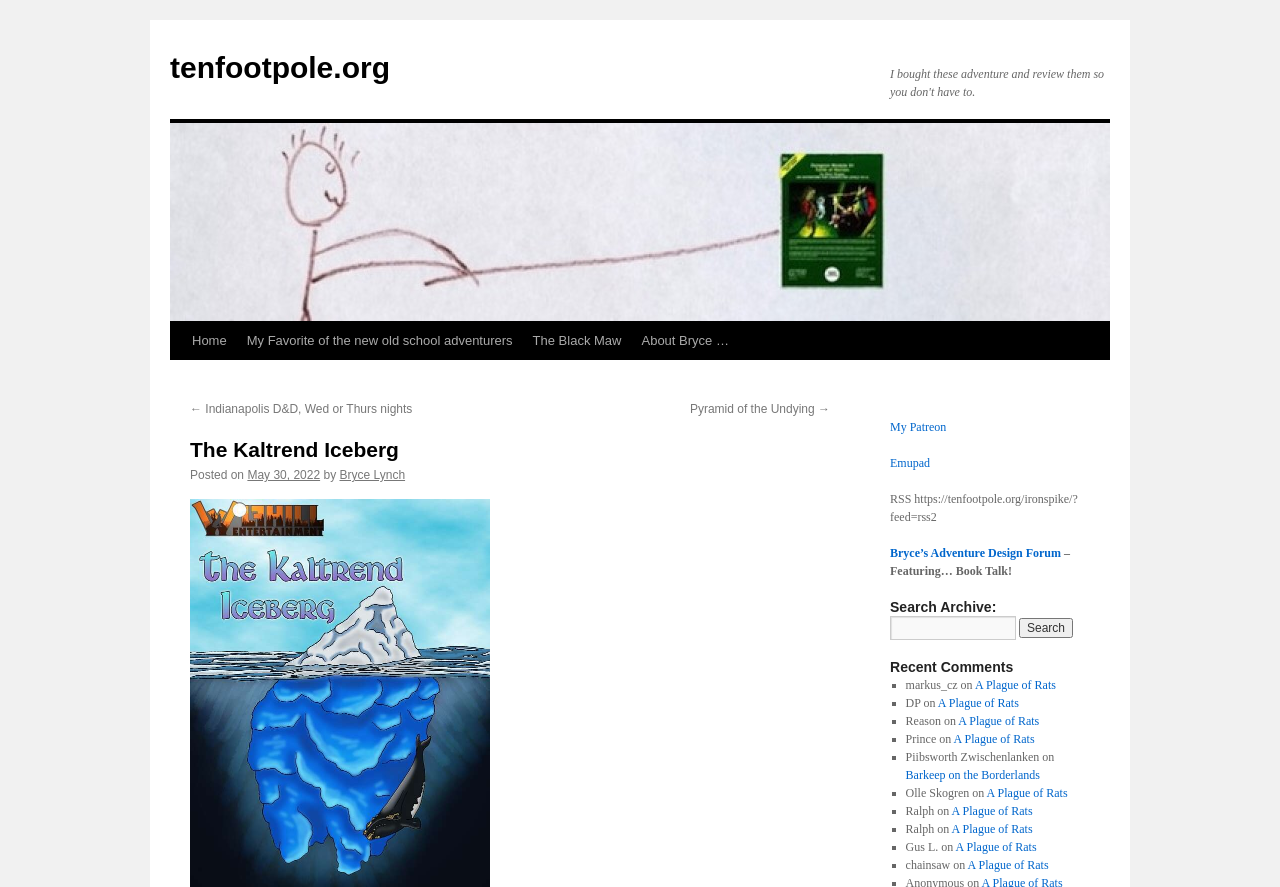Extract the primary heading text from the webpage.

The Kaltrend Iceberg